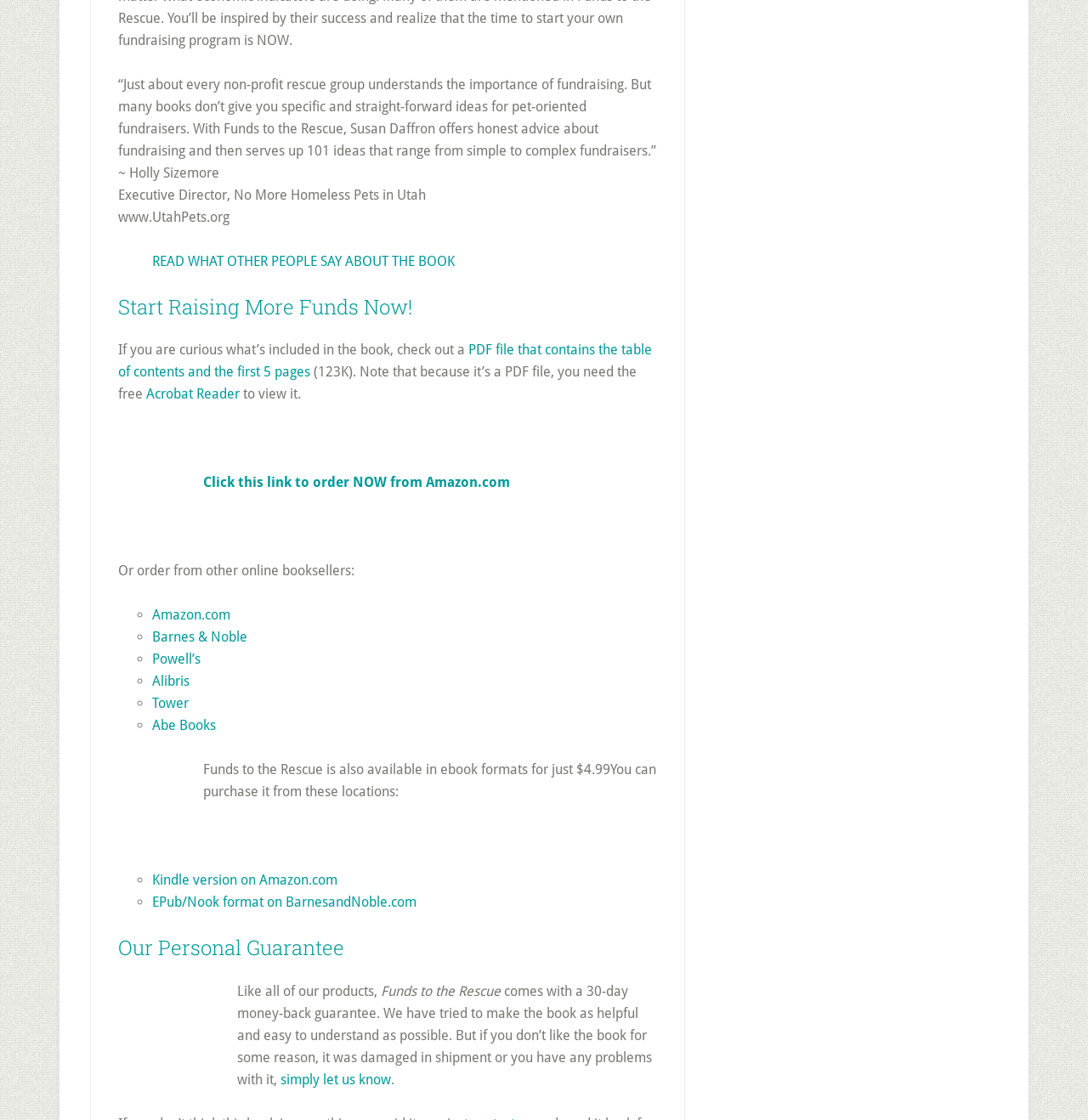From the element description Barnes & Noble, predict the bounding box coordinates of the UI element. The coordinates must be specified in the format (top-left x, top-left y, bottom-right x, bottom-right y) and should be within the 0 to 1 range.

[0.14, 0.562, 0.227, 0.576]